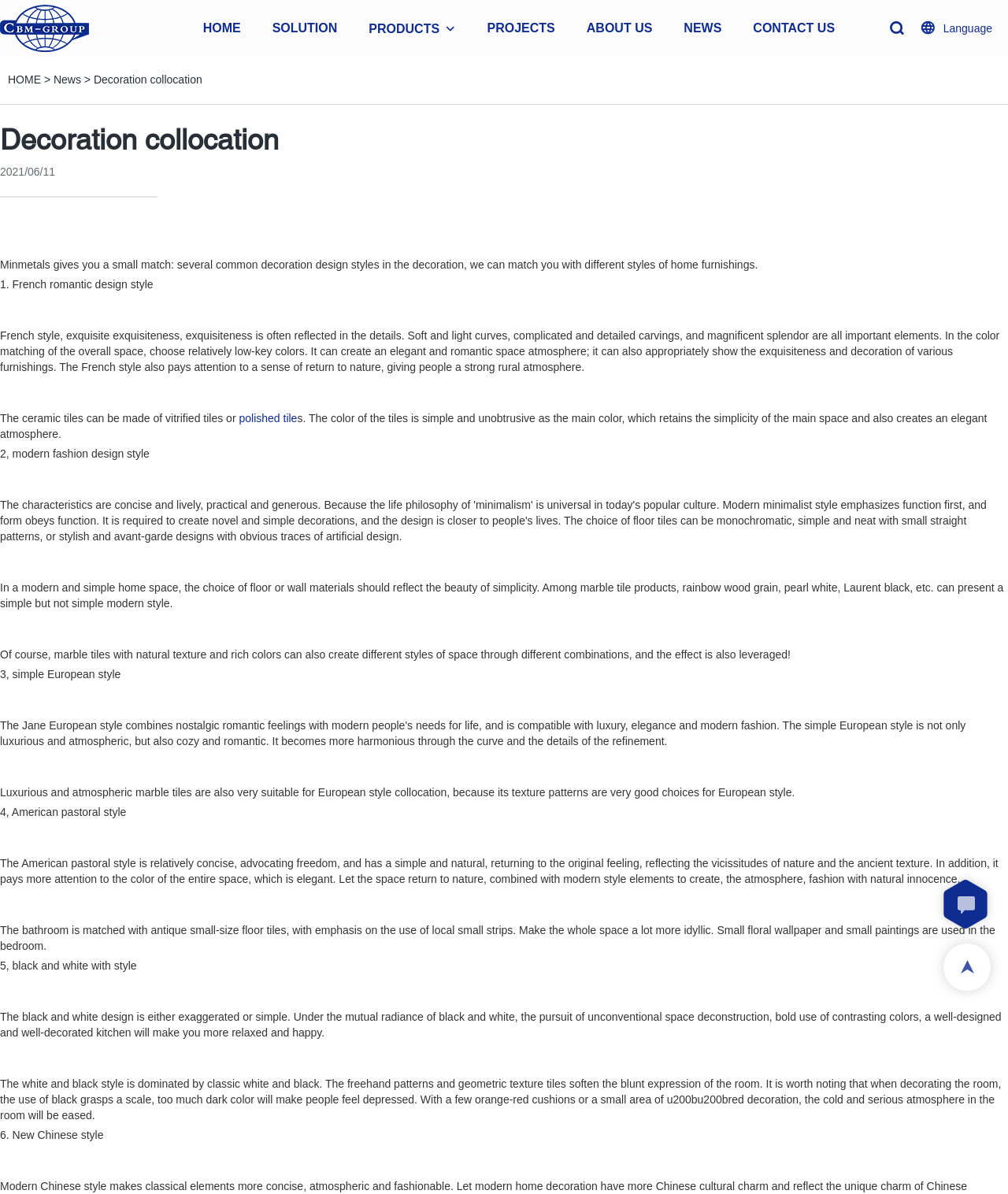Find and provide the bounding box coordinates for the UI element described here: "Decoration collocation". The coordinates should be given as four float numbers between 0 and 1: [left, top, right, bottom].

[0.093, 0.061, 0.201, 0.072]